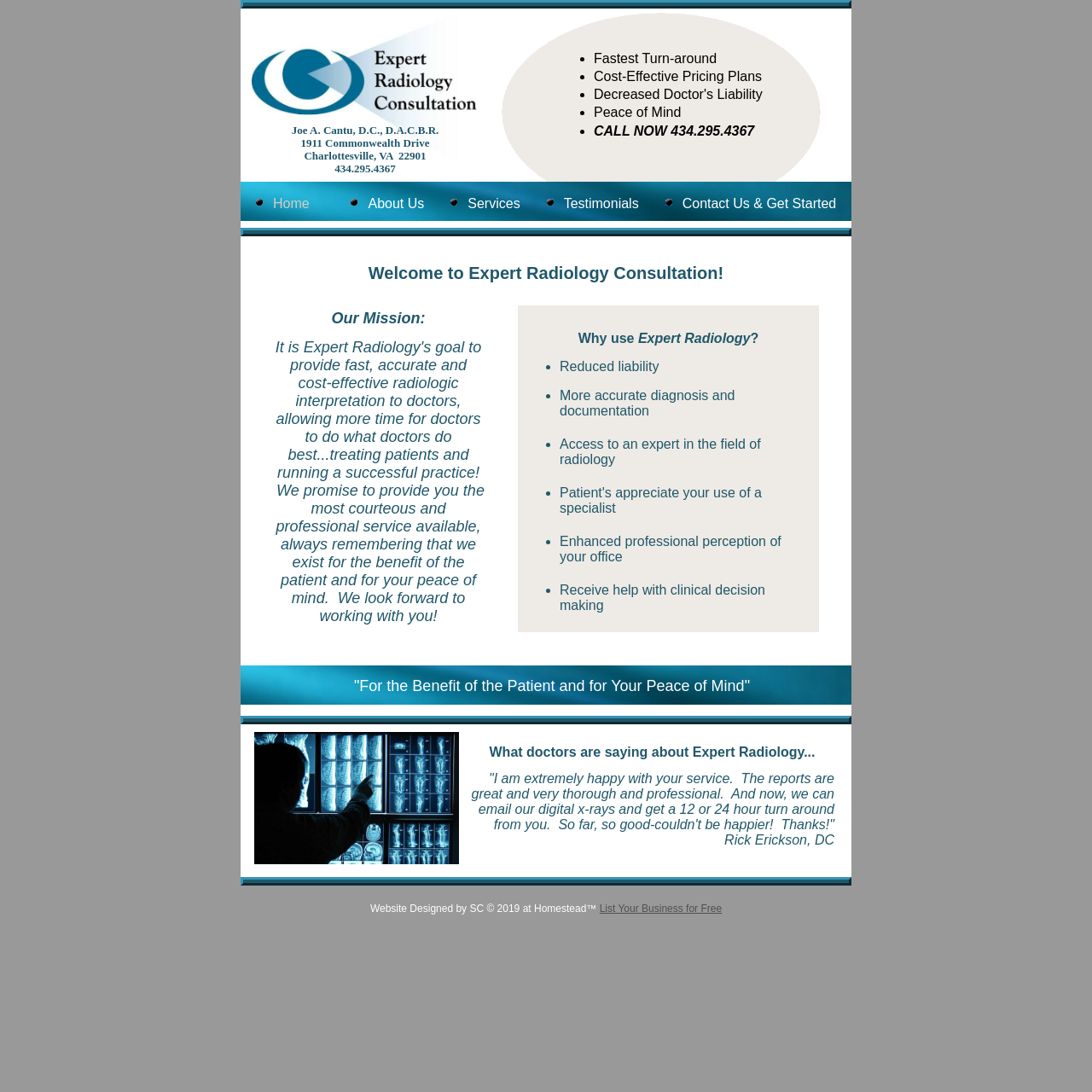Give a one-word or short-phrase answer to the following question: 
What is the address of the doctor's office?

1911 Commonwealth Drive